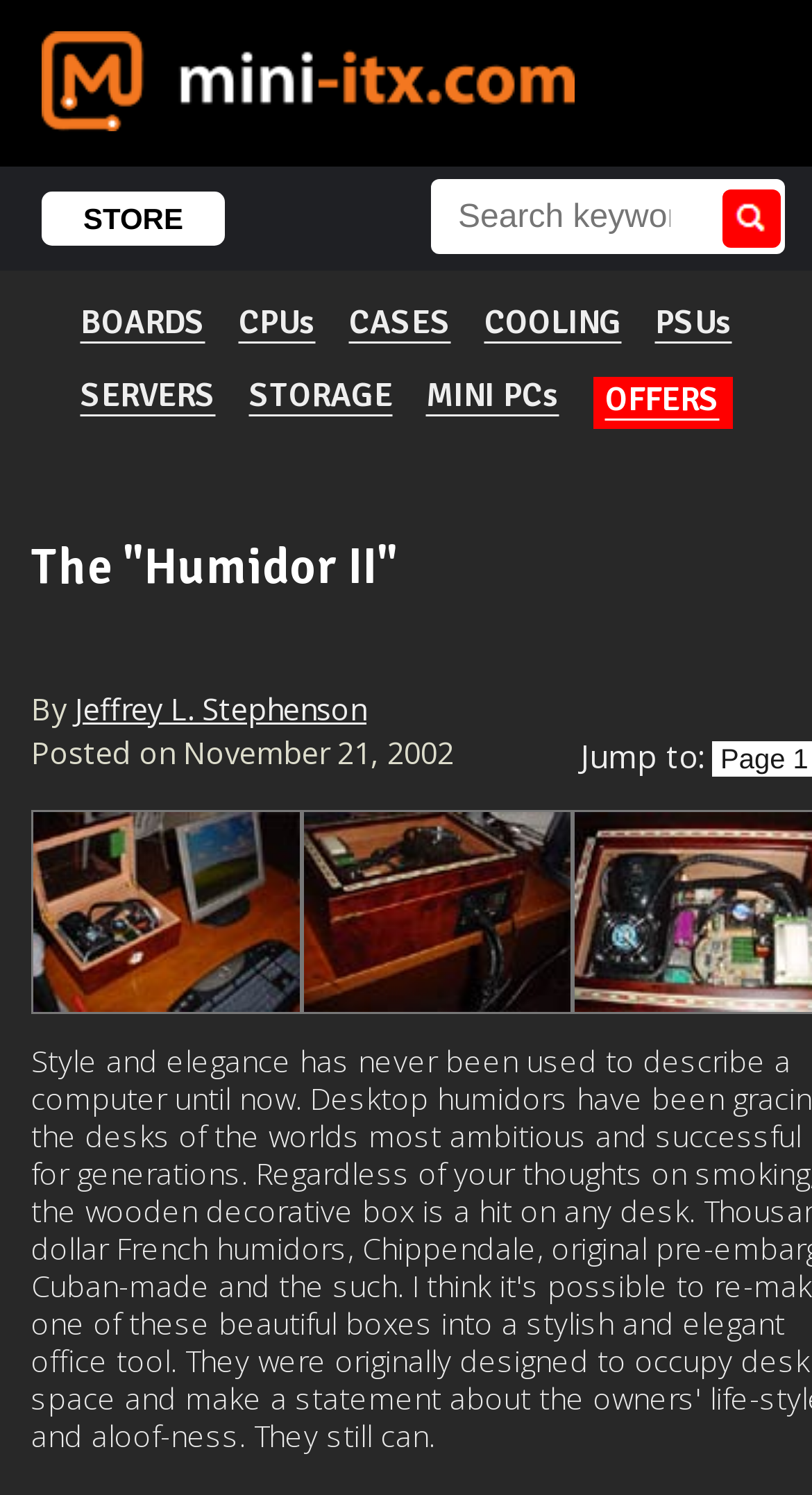Identify the bounding box of the HTML element described as: "COOLING".

[0.596, 0.203, 0.765, 0.23]